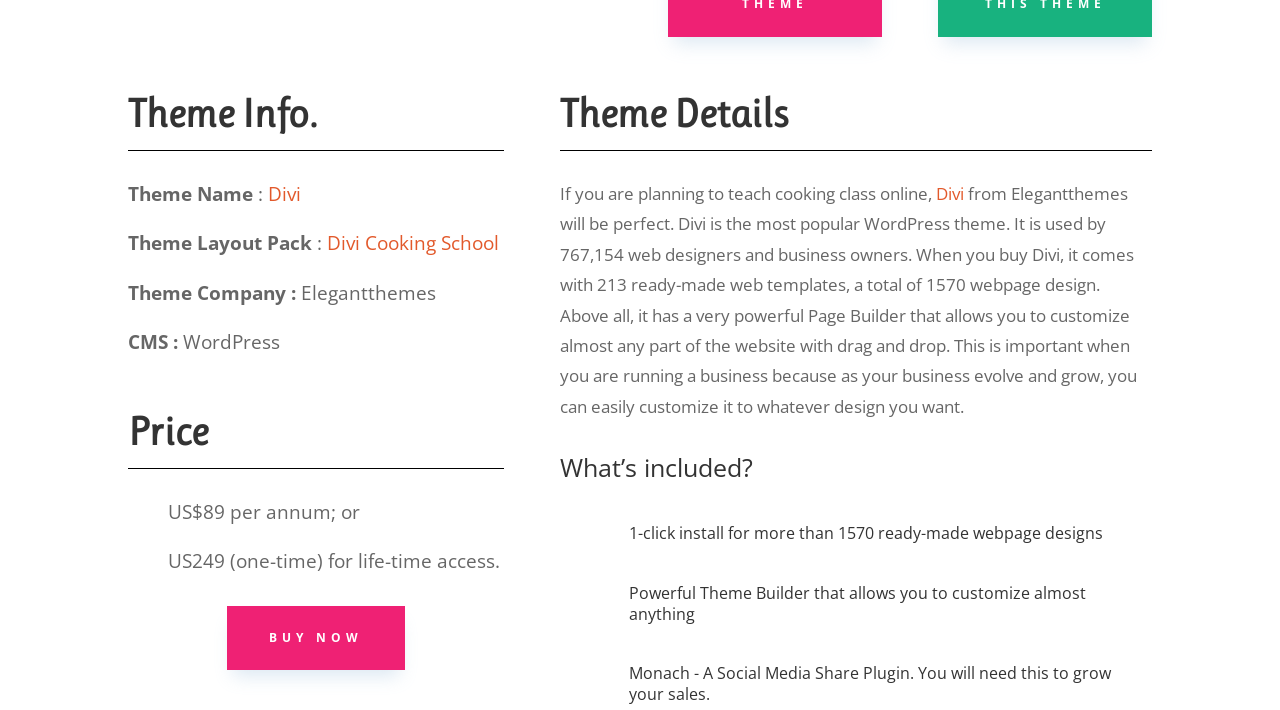What is the theme name?
From the screenshot, provide a brief answer in one word or phrase.

Divi